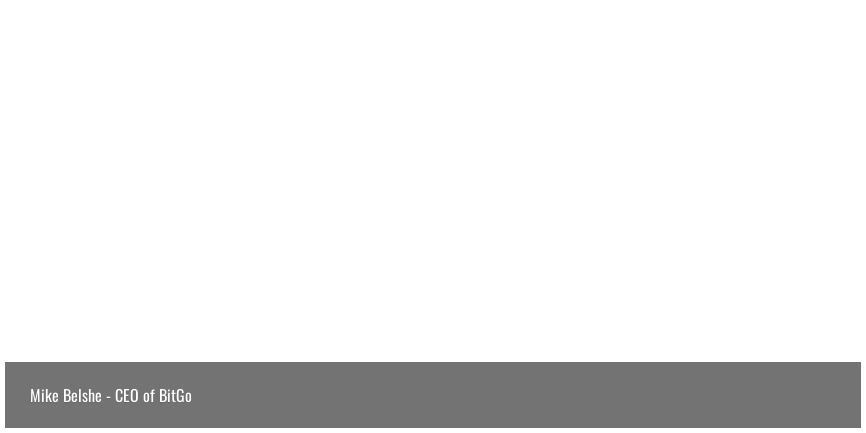What is the context of Mike Belshe's profile?
Look at the screenshot and respond with a single word or phrase.

SEC's stance on ETF applications